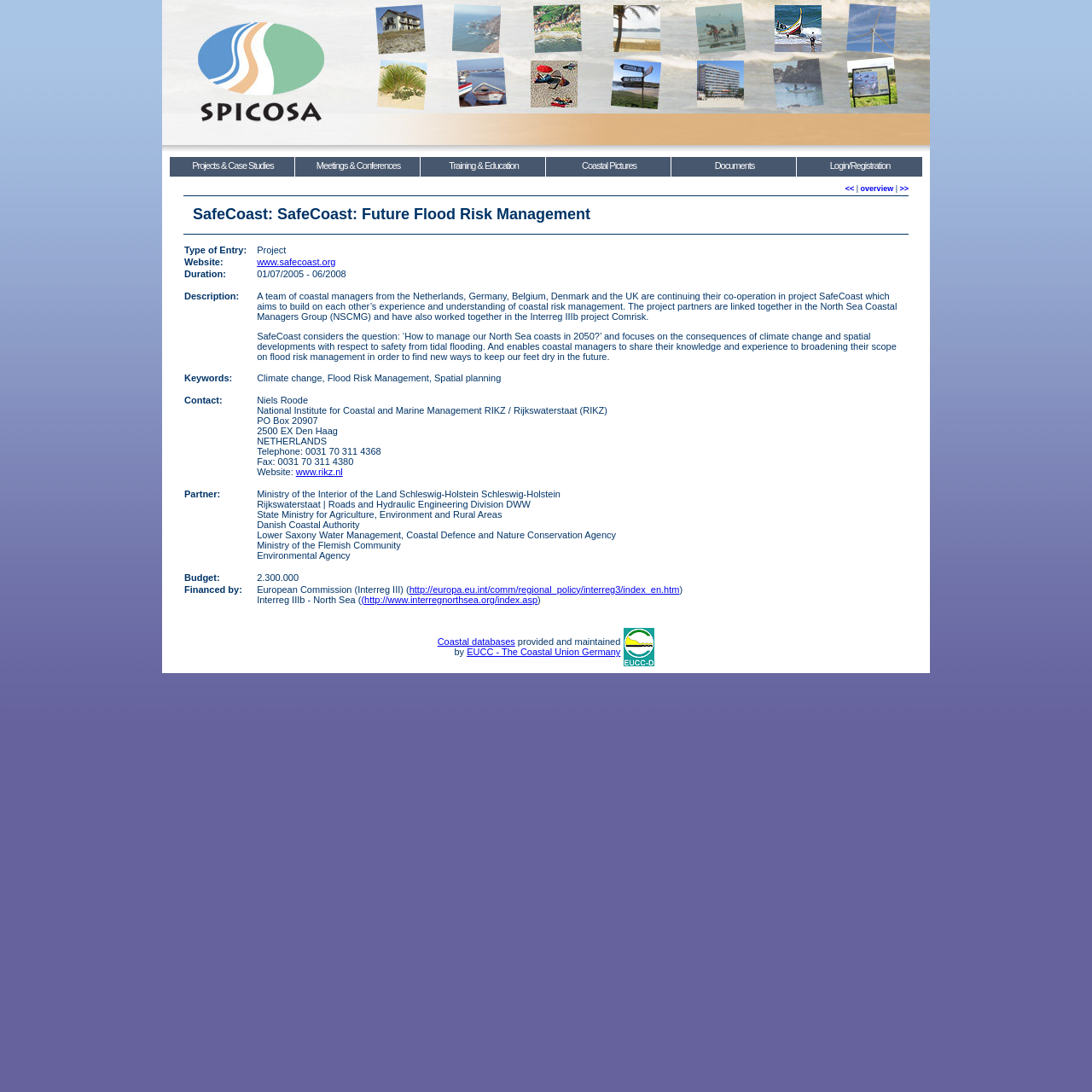What is the name of the project?
Please provide a detailed and comprehensive answer to the question.

The name of the project is mentioned in the heading 'SafeCoast: SafeCoast: Future Flood Risk Management' and also in the table row with the label 'Type of Entry:' as 'Project'.